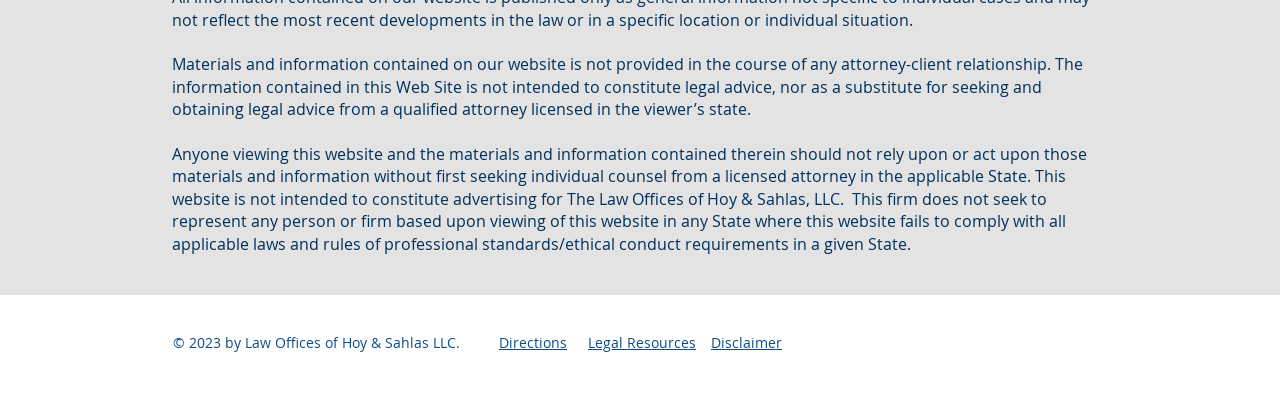What are the available resources on this website?
Make sure to answer the question with a detailed and comprehensive explanation.

The webpage provides links to three resources: Directions, Legal Resources, and Disclaimer. These links are located at the bottom of the webpage and provide additional information or services to users.